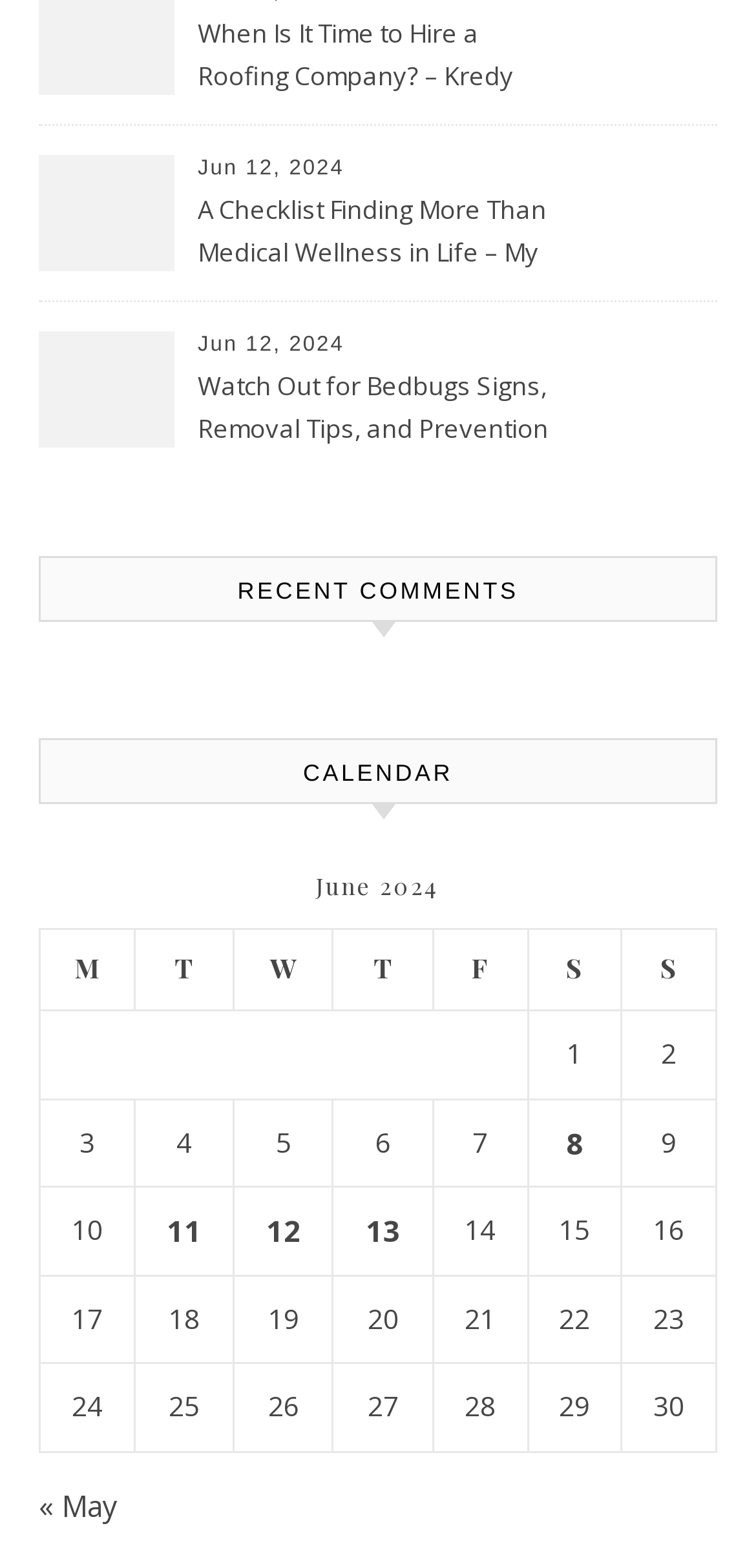What is the title of the first link?
Based on the image content, provide your answer in one word or a short phrase.

When Is It Time to Hire a Roofing Company?